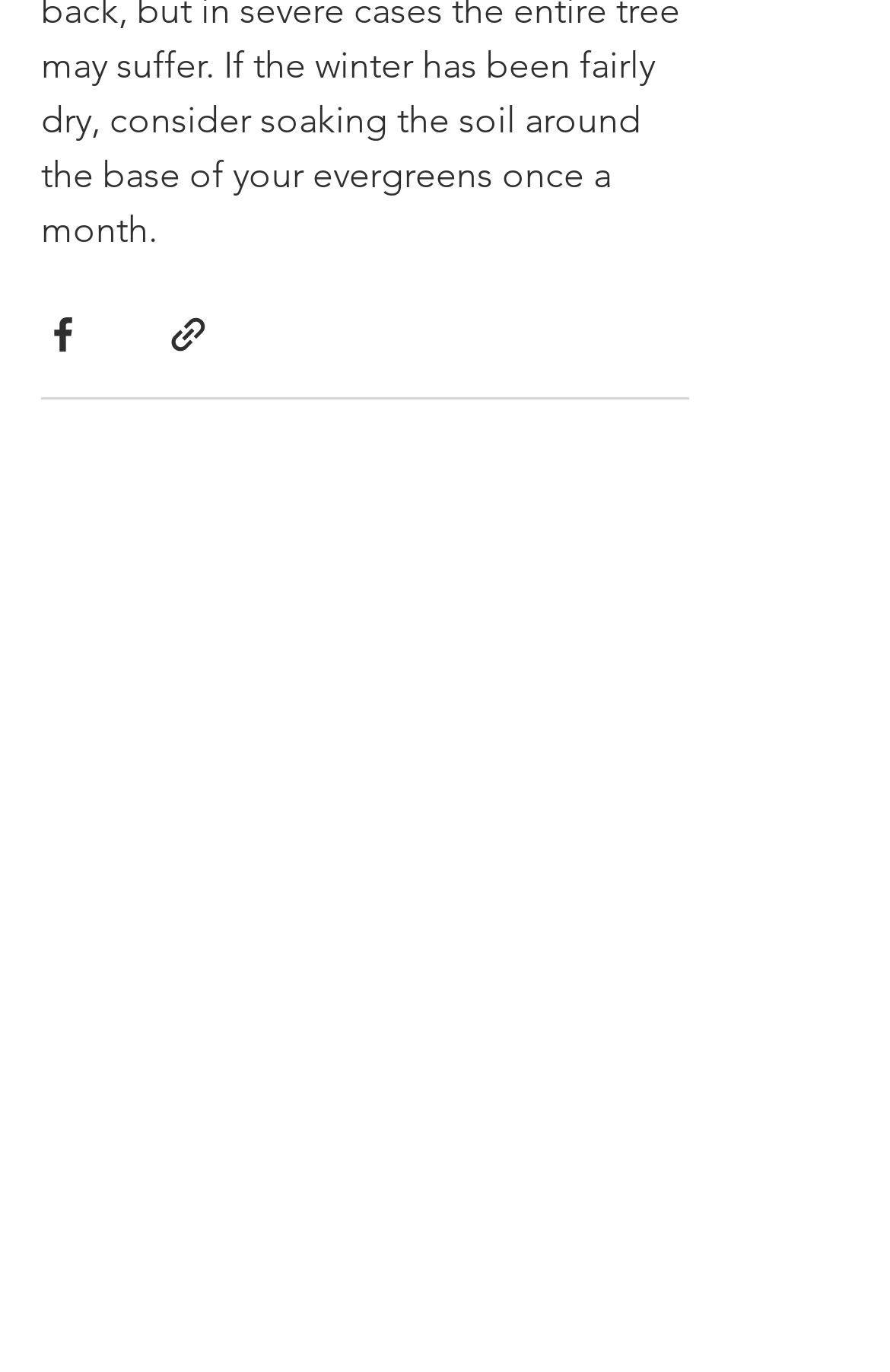What is the purpose of the 'Subscribe Now' button?
Give a comprehensive and detailed explanation for the question.

I inferred the purpose of the 'Subscribe Now' button by looking at its position below the 'Enter your email here*' textbox, which suggests that the button is used to submit the email address for subscription.